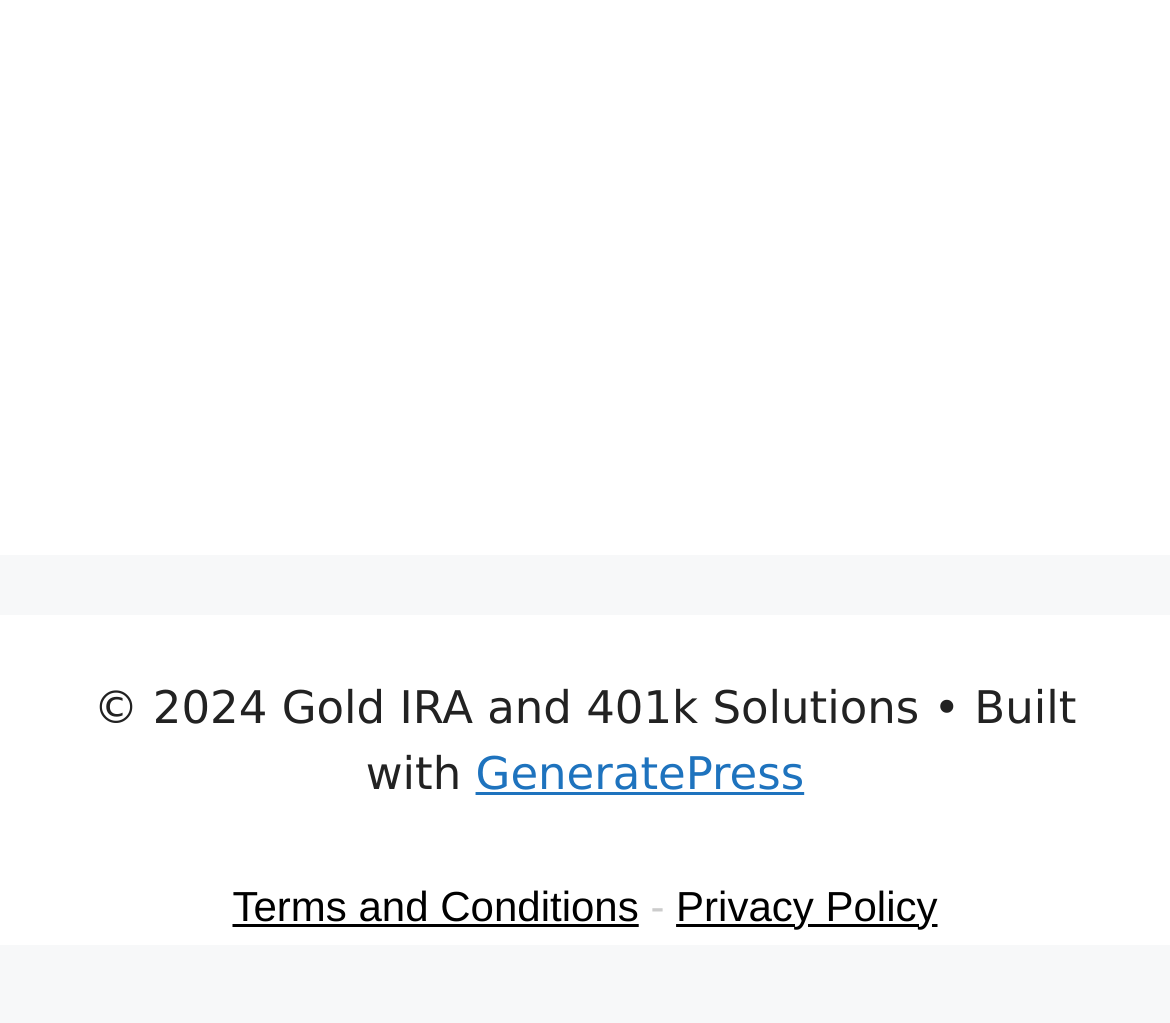What is the name of the theme used to build the website?
From the details in the image, provide a complete and detailed answer to the question.

The name of the theme used to build the website can be found at the bottom of the webpage, where it says 'Built with GeneratePress'. This suggests that the website uses the GeneratePress theme.